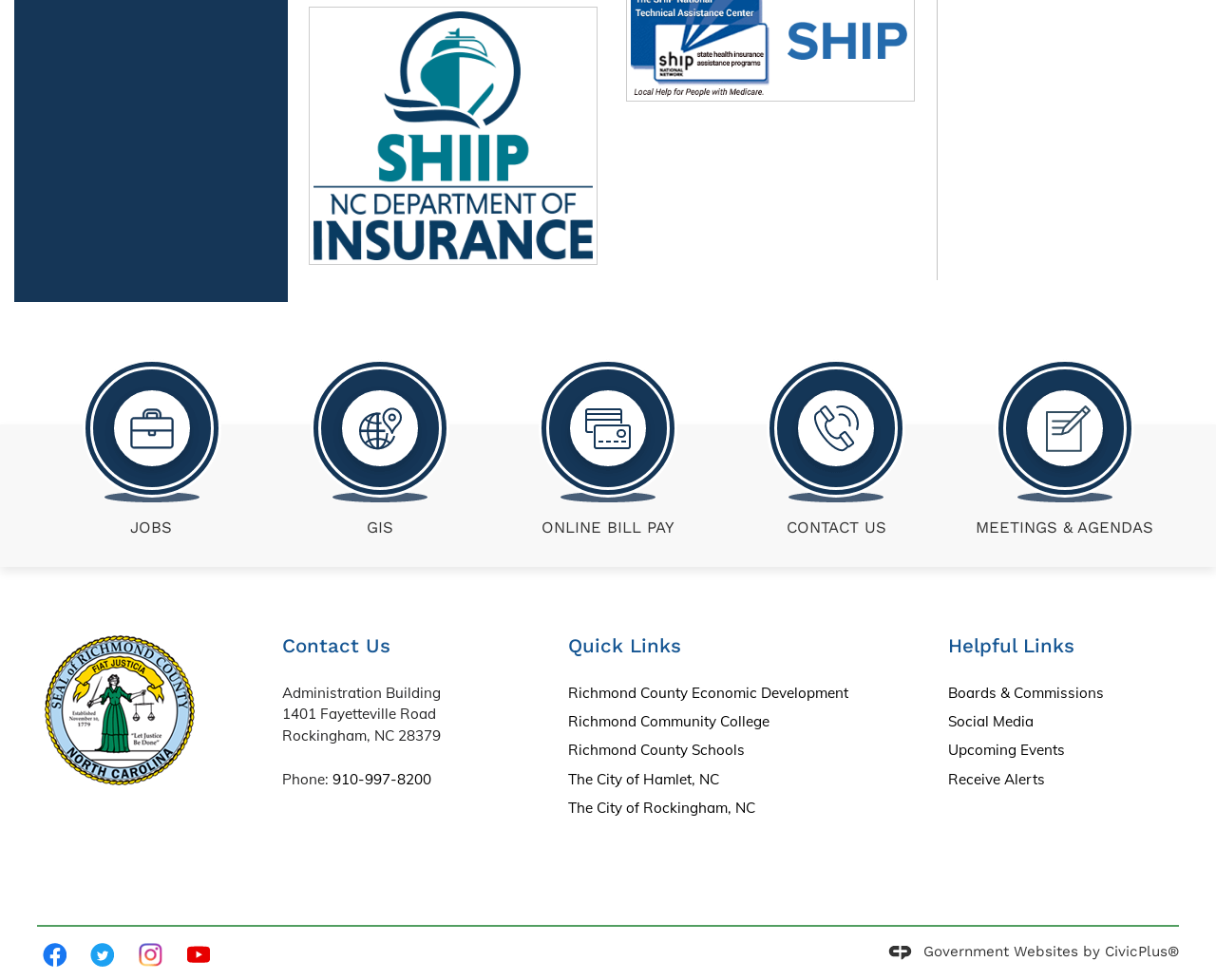What is the name of the county? Analyze the screenshot and reply with just one word or a short phrase.

Richmond County